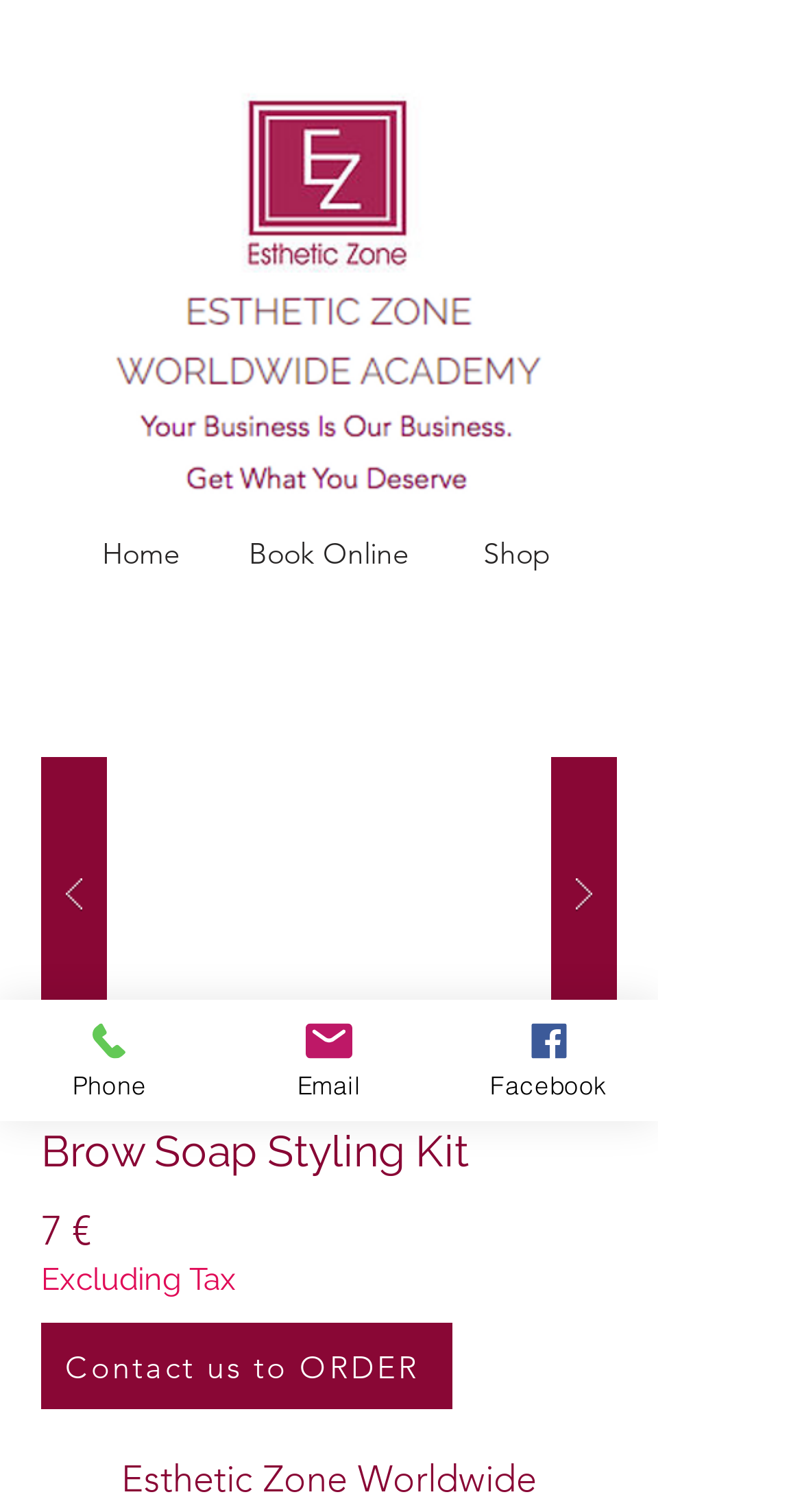Utilize the details in the image to thoroughly answer the following question: How many images are in the slideshow gallery?

The number of images in the slideshow gallery can be inferred from the text '1/1' located below the slideshow gallery, indicating that there is only one image.